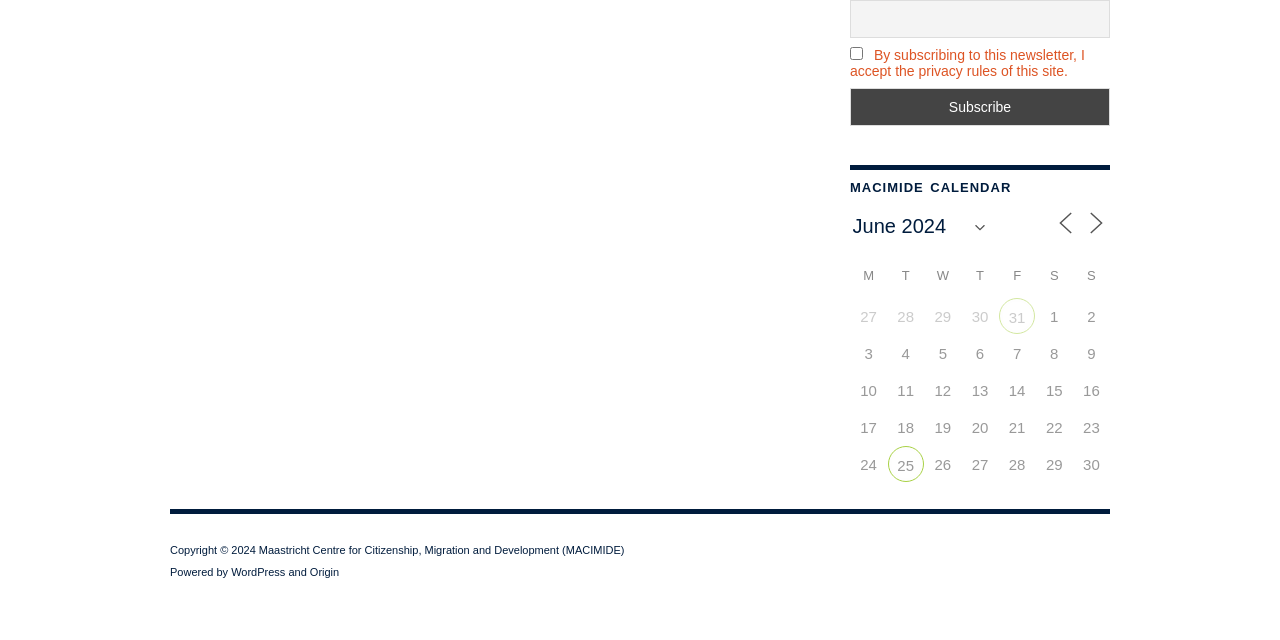Determine the bounding box coordinates for the HTML element mentioned in the following description: "input value="June 2024" readonly="readonly" value="2024-06"". The coordinates should be a list of four floats ranging from 0 to 1, represented as [left, top, right, bottom].

[0.666, 0.324, 0.778, 0.383]